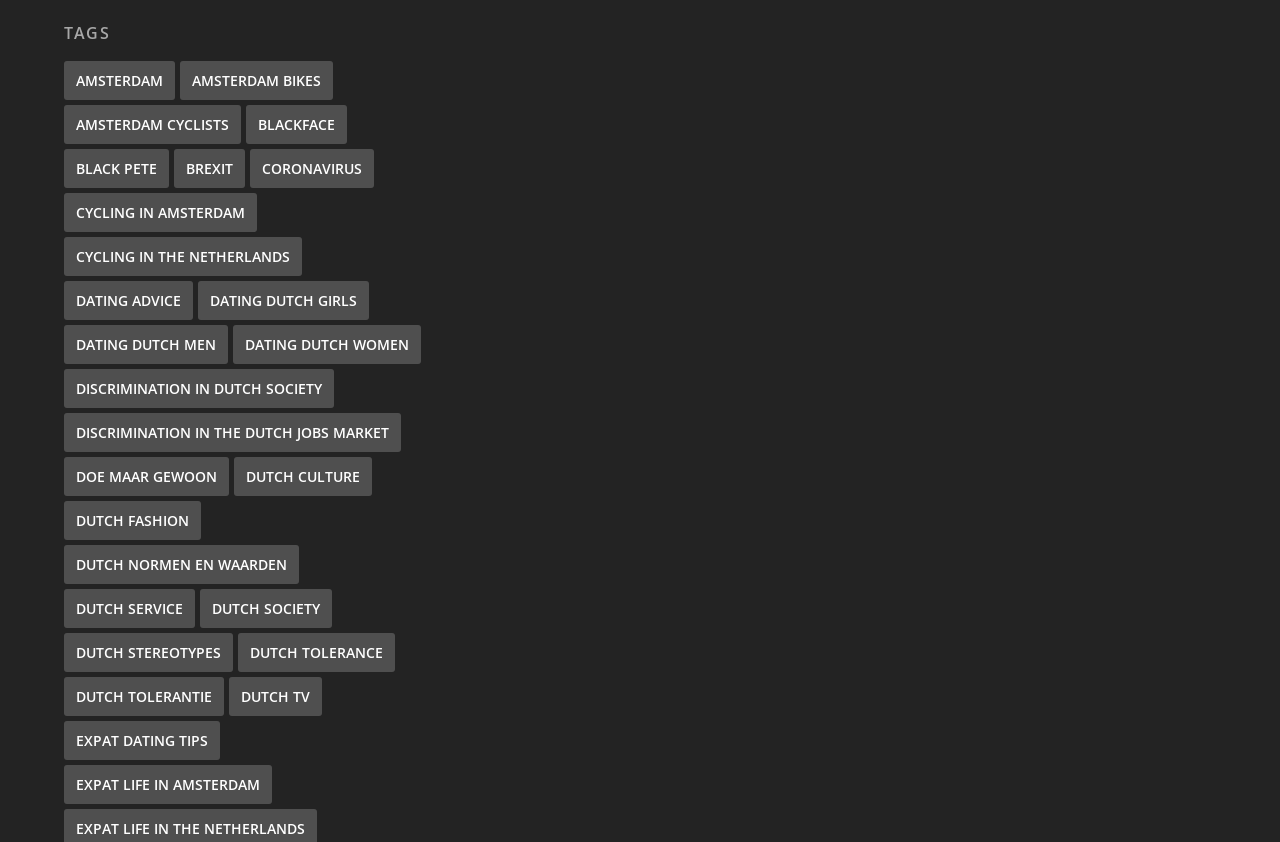Identify the bounding box coordinates of the section to be clicked to complete the task described by the following instruction: "Read about 'dating dutch women'". The coordinates should be four float numbers between 0 and 1, formatted as [left, top, right, bottom].

[0.182, 0.399, 0.329, 0.446]